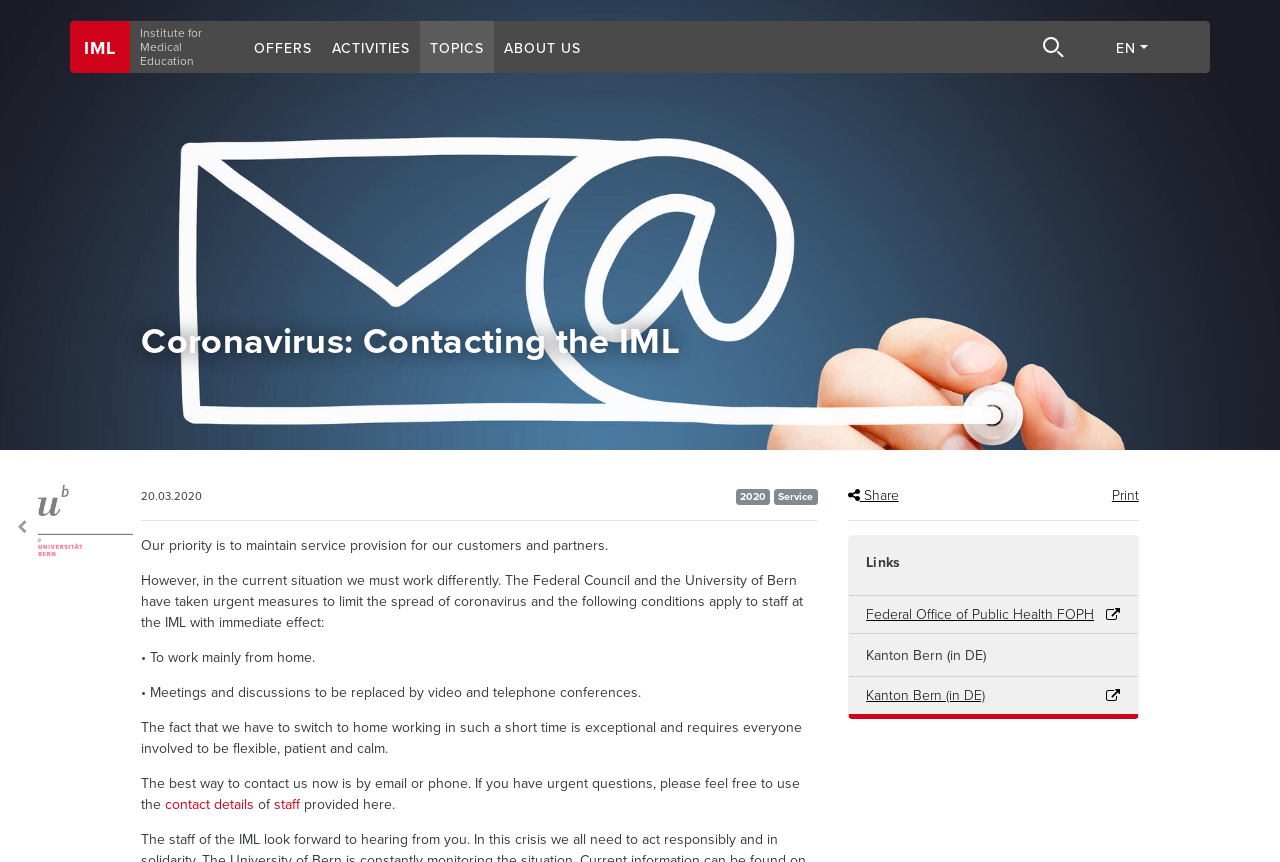Identify the bounding box of the UI component described as: "Activities".

[0.252, 0.024, 0.328, 0.085]